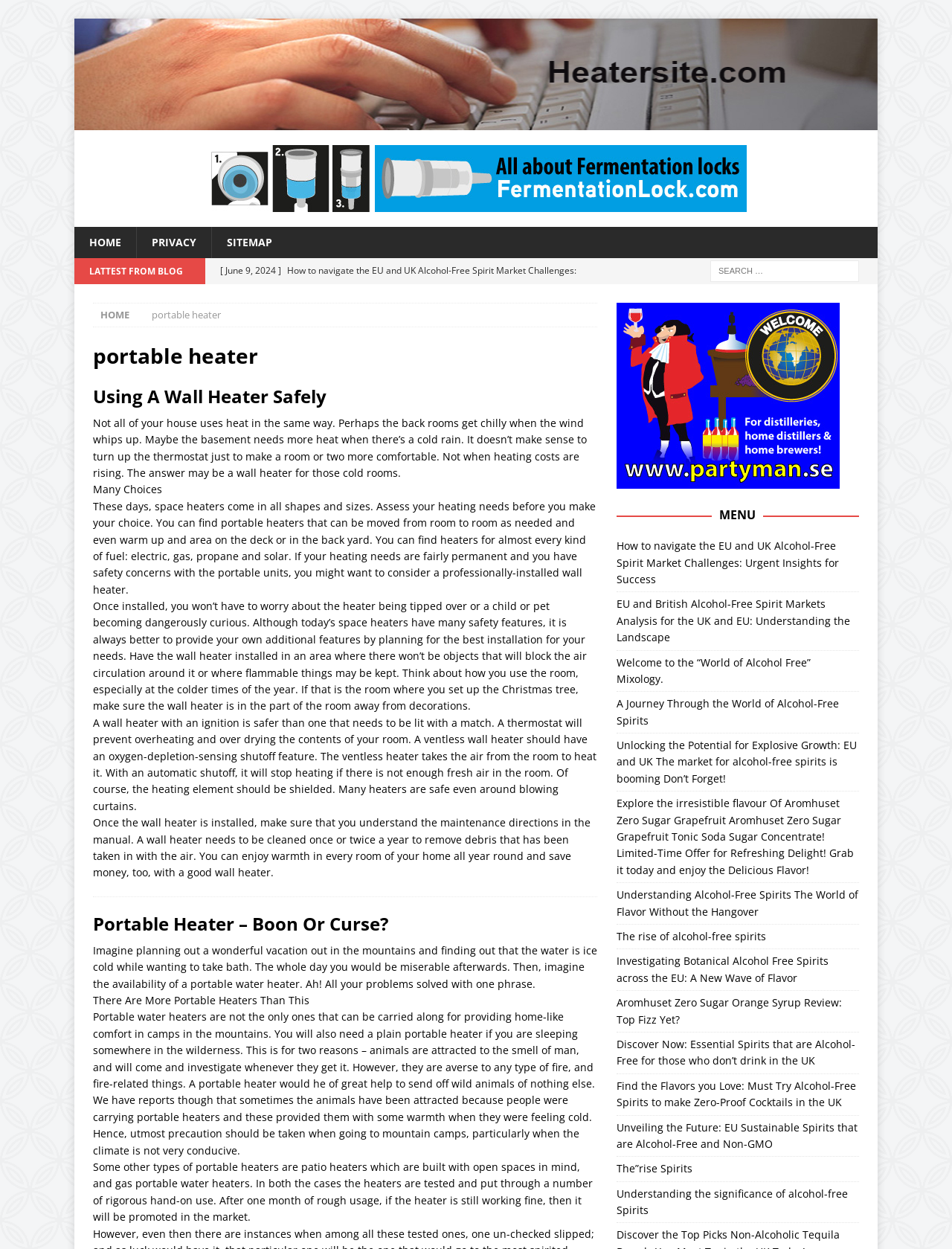Locate the coordinates of the bounding box for the clickable region that fulfills this instruction: "Click on the link 'How to navigate the EU and UK Alcohol-Free Spirit Market Challenges: Urgent Insights for Success'".

[0.647, 0.431, 0.881, 0.469]